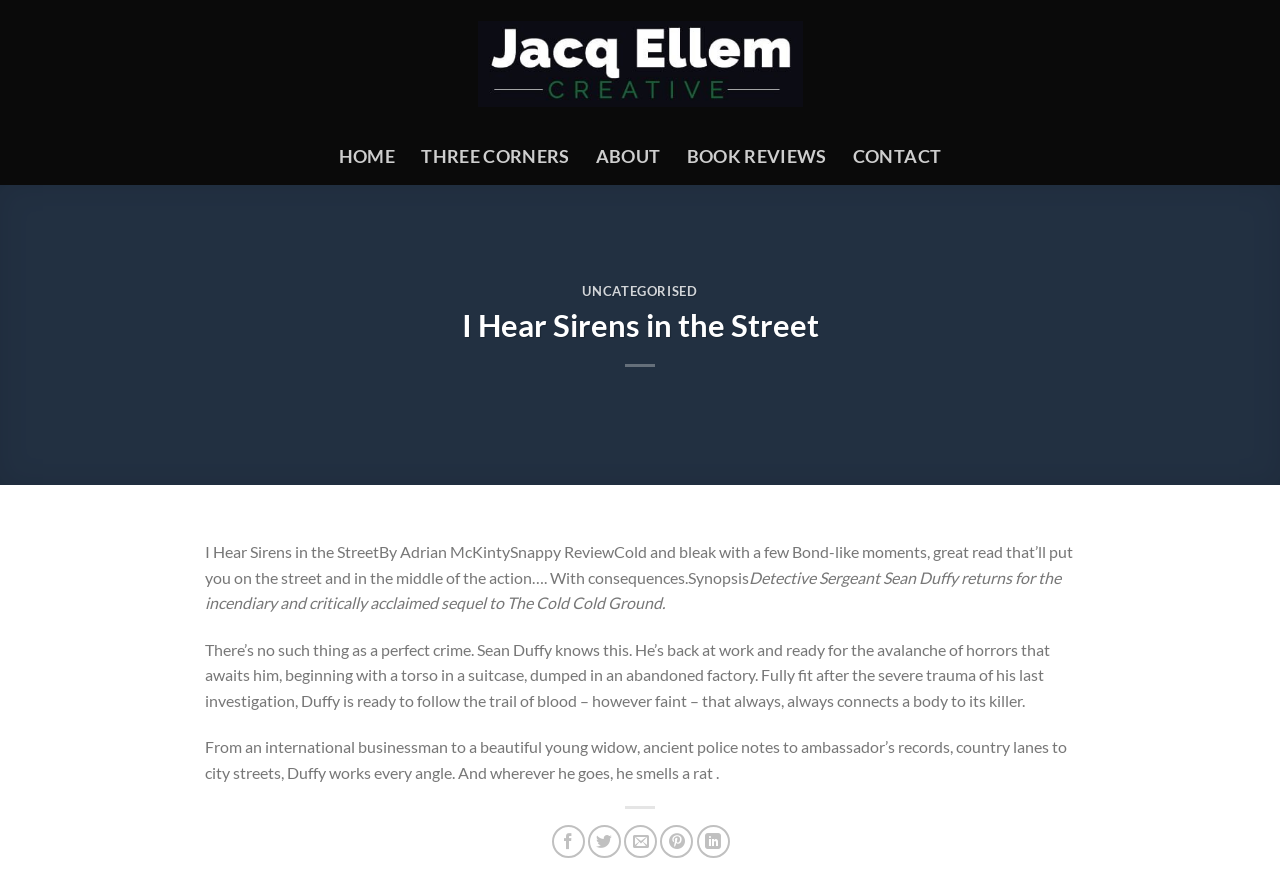Please determine the bounding box coordinates of the element's region to click in order to carry out the following instruction: "Read book review of I Hear Sirens in the Street". The coordinates should be four float numbers between 0 and 1, i.e., [left, top, right, bottom].

[0.361, 0.35, 0.639, 0.397]